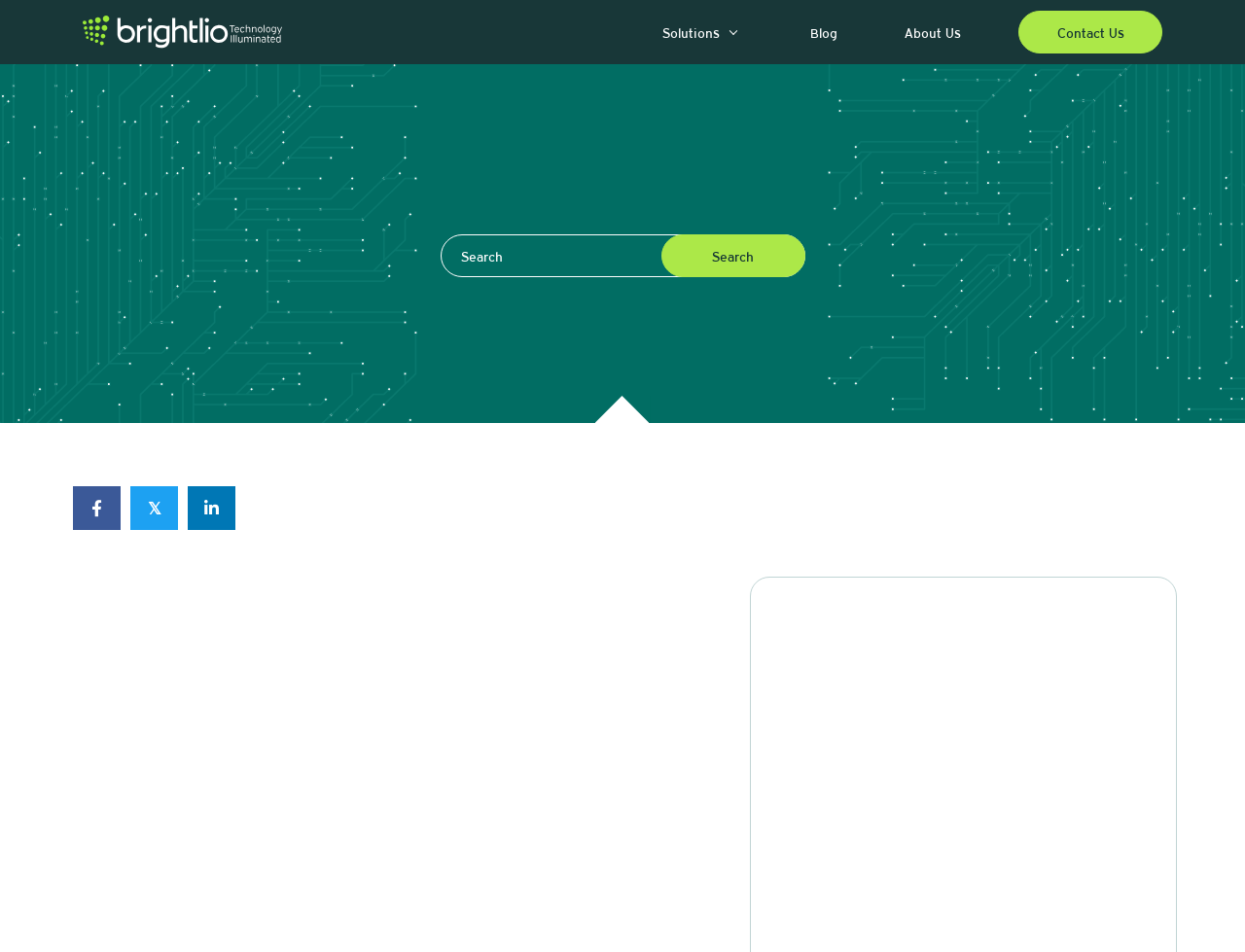Identify the bounding box coordinates of the area you need to click to perform the following instruction: "Share on Facebook".

[0.059, 0.511, 0.097, 0.557]